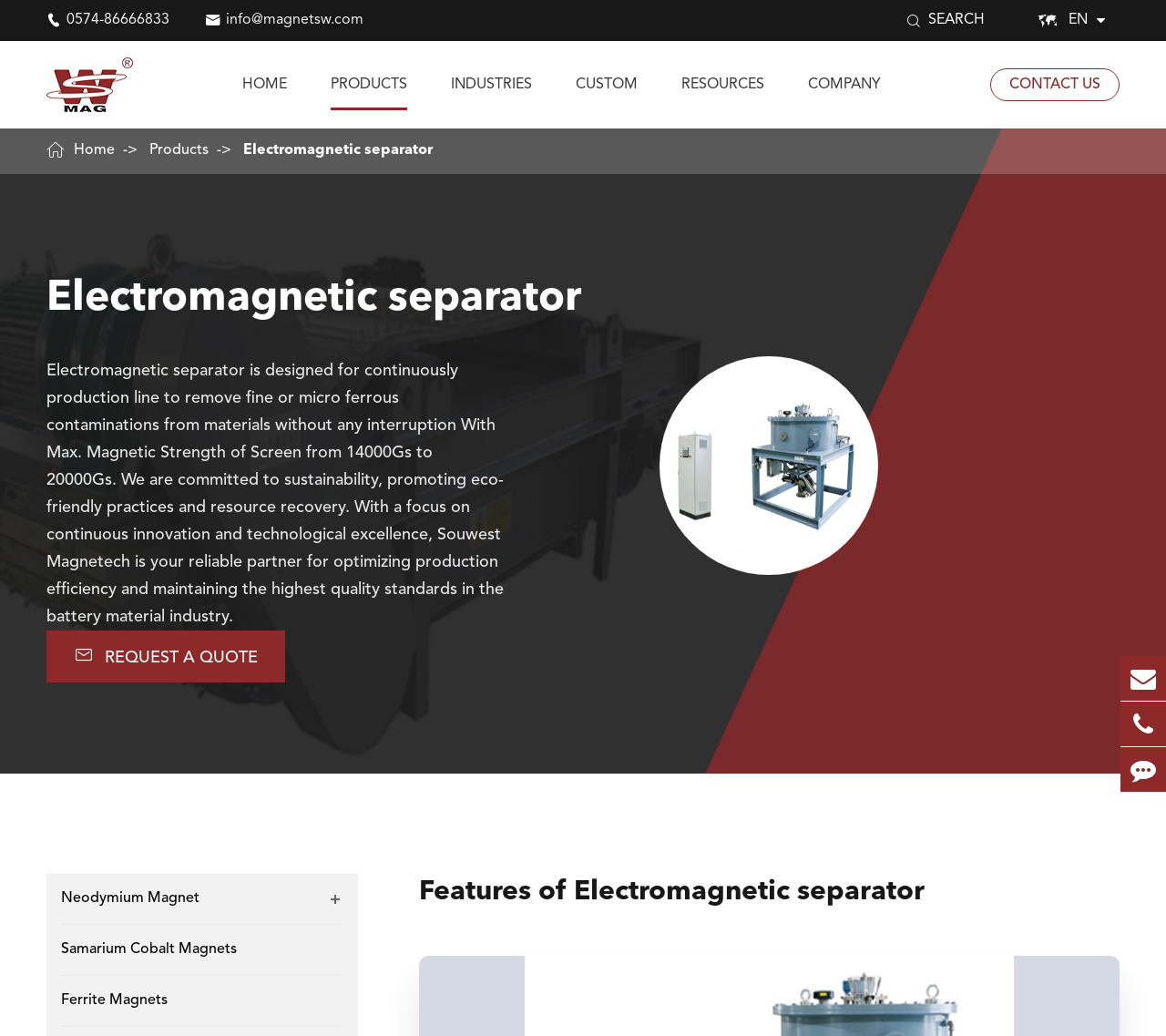Please identify the bounding box coordinates of the region to click in order to complete the given instruction: "Click on the 'highlighter' link". The coordinates should be four float numbers between 0 and 1, i.e., [left, top, right, bottom].

None